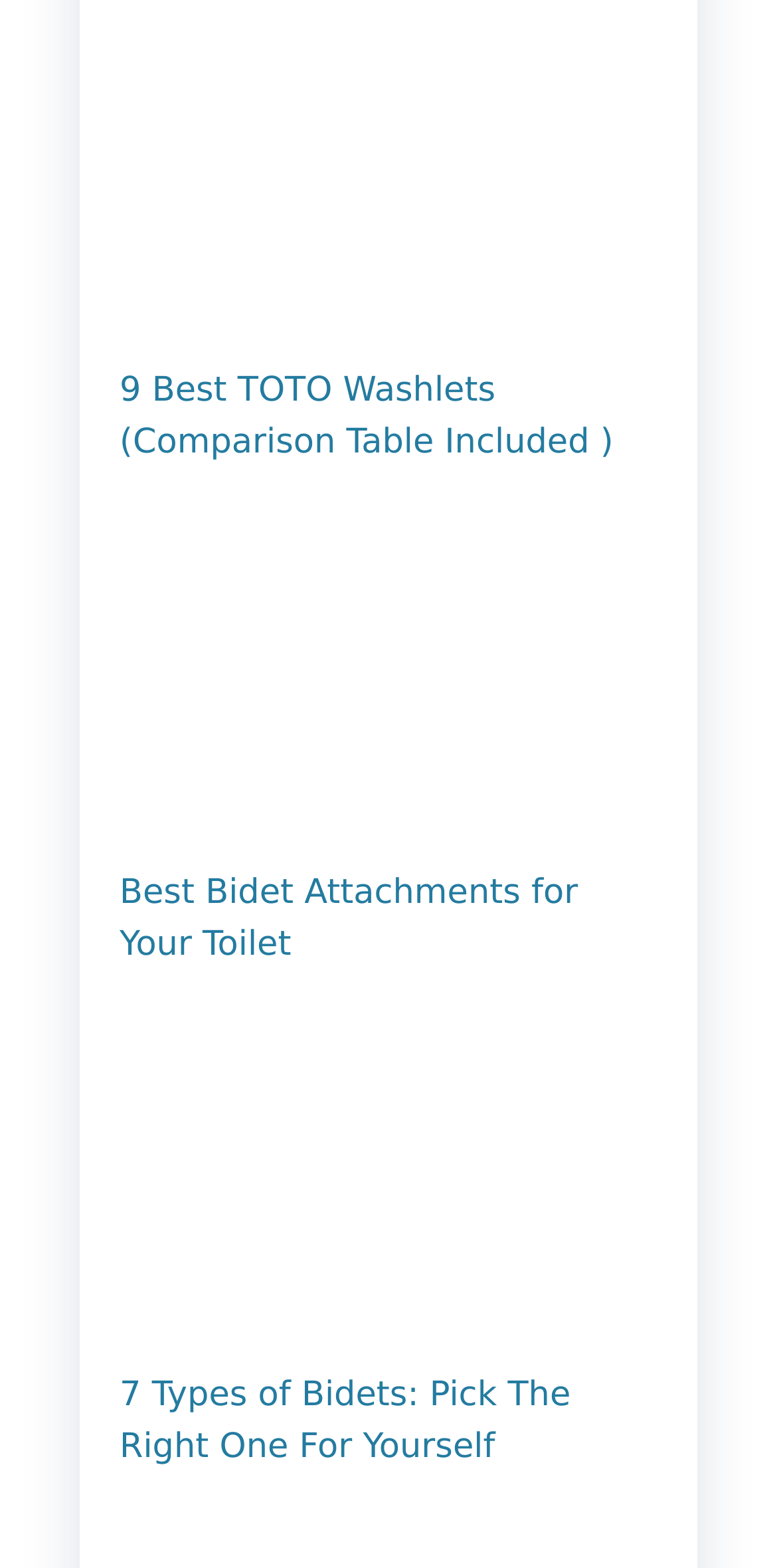What is the topic of the first article?
Give a detailed explanation using the information visible in the image.

The first article is identified by its link text '9 Best TOTO Washlets (Comparison Table Included )' and its corresponding image, which suggests that the topic of the article is TOTO Washlets.